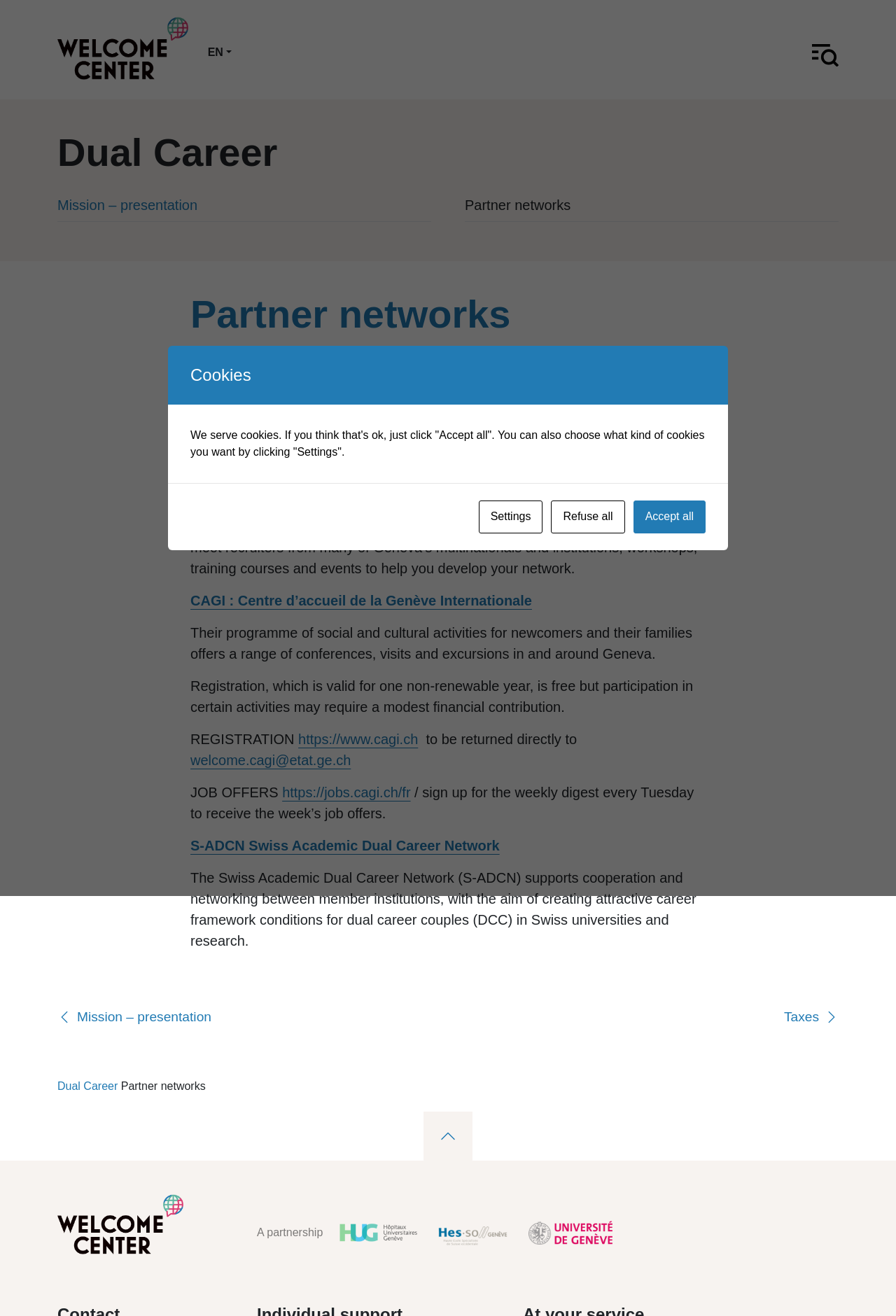Find and provide the bounding box coordinates for the UI element described with: "Settings".

[0.534, 0.38, 0.606, 0.405]